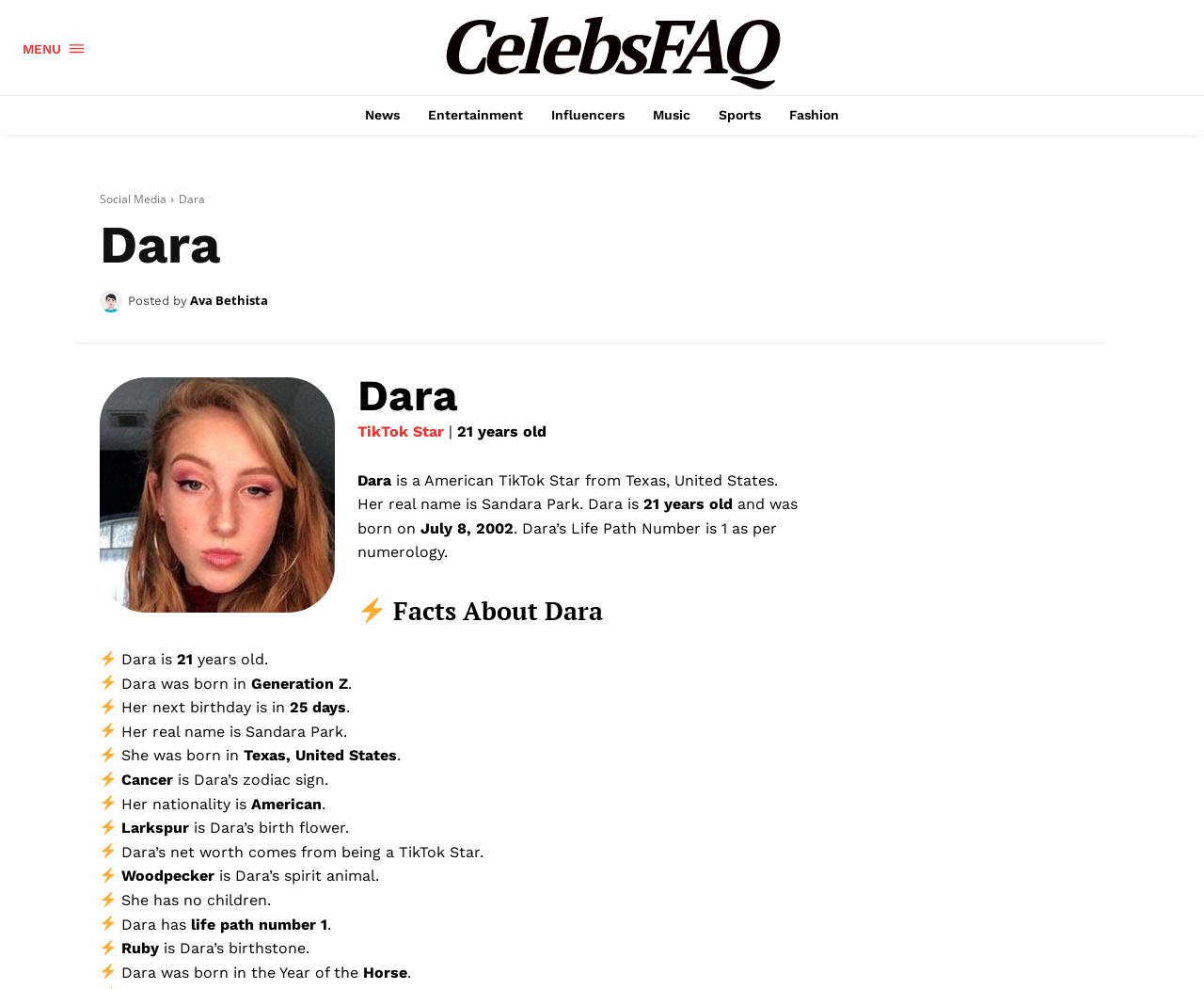How old is Dara?
Please elaborate on the answer to the question with detailed information.

I found the answer by looking at the section '⚡ Facts About Dara' where it says 'Dara is 21 years old.'